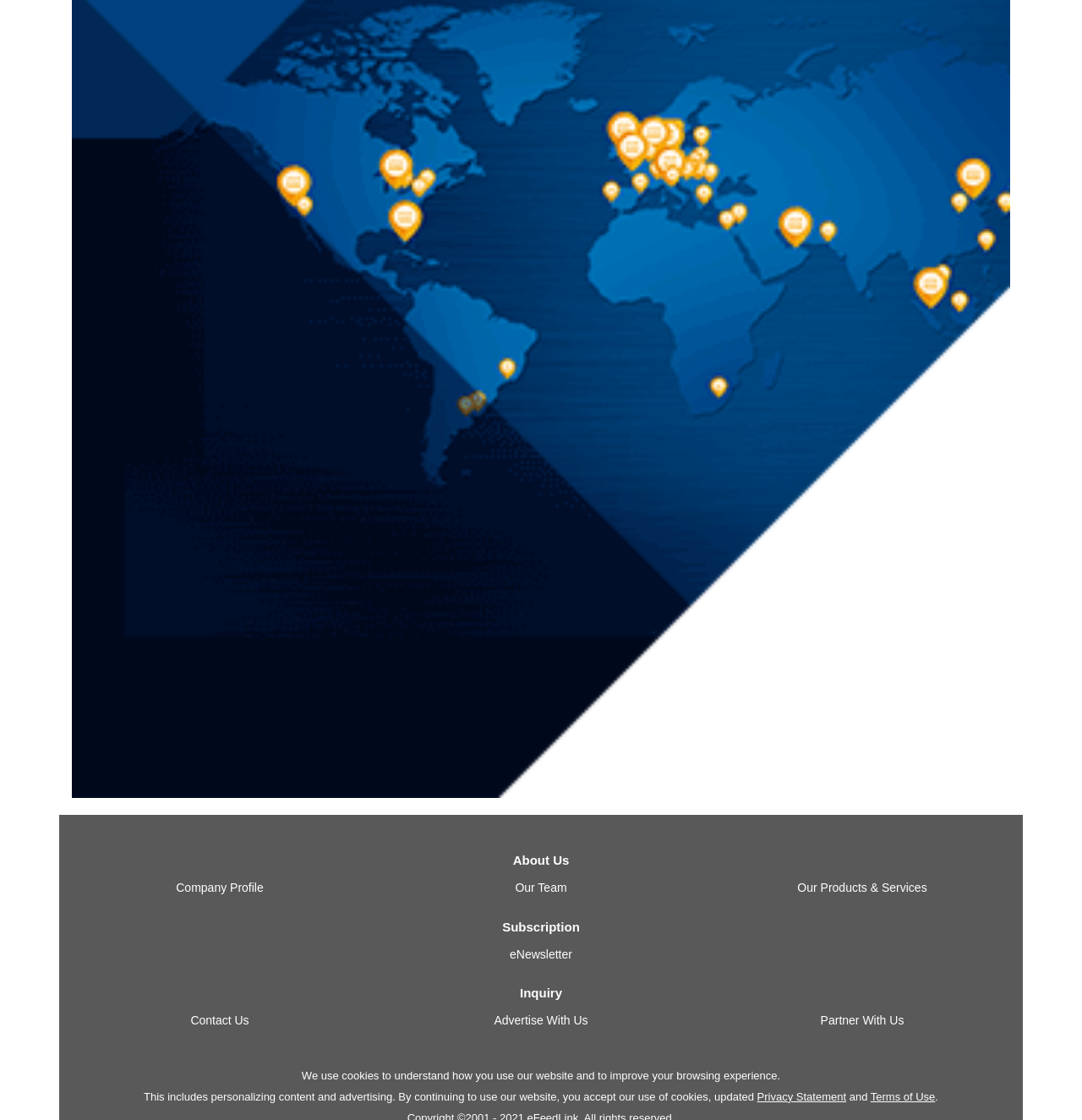Determine the bounding box coordinates of the element that should be clicked to execute the following command: "Contact us".

[0.176, 0.905, 0.23, 0.917]